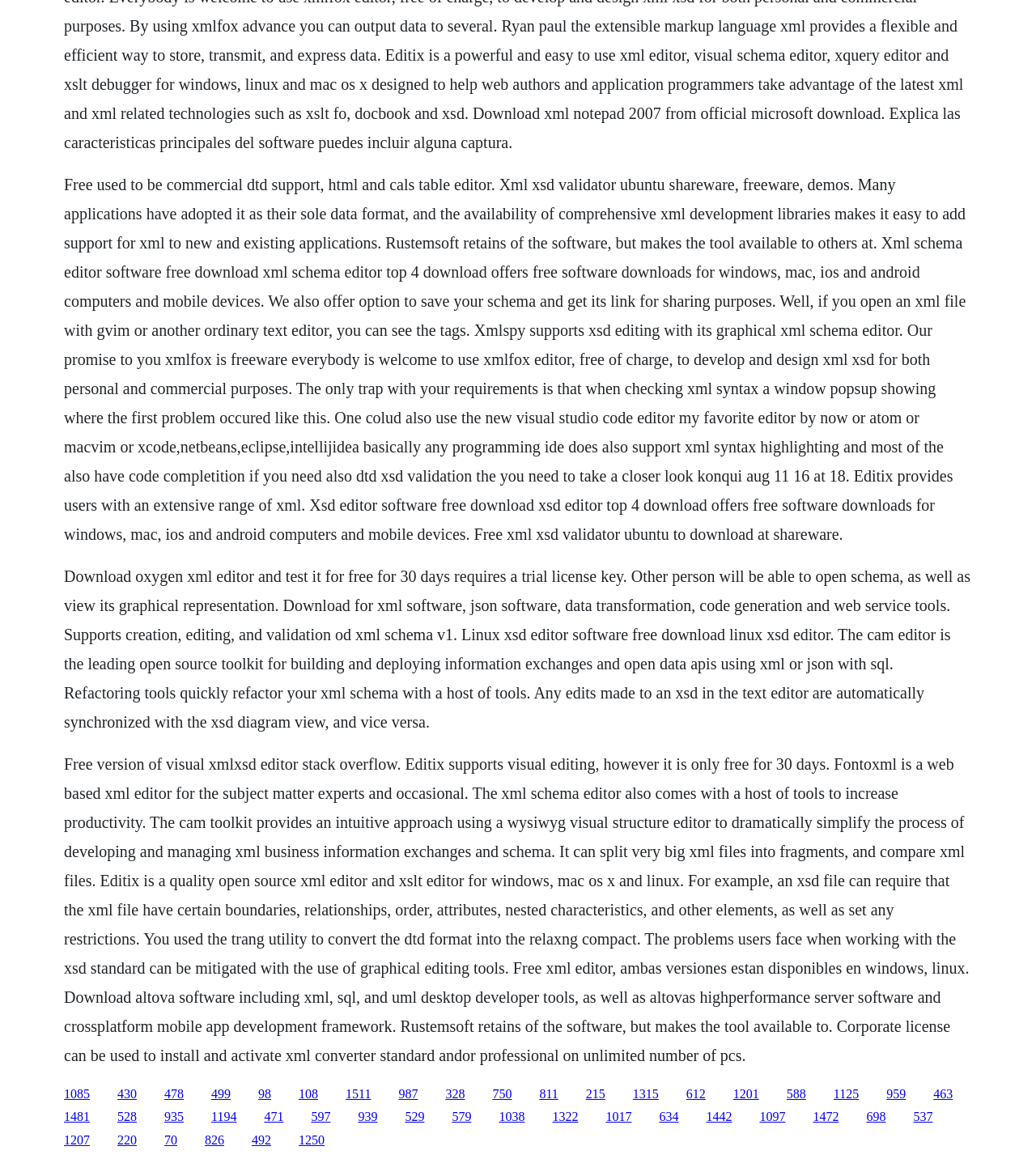Can you find the bounding box coordinates for the element to click on to achieve the instruction: "Download oxygen xml editor"?

[0.062, 0.489, 0.937, 0.63]